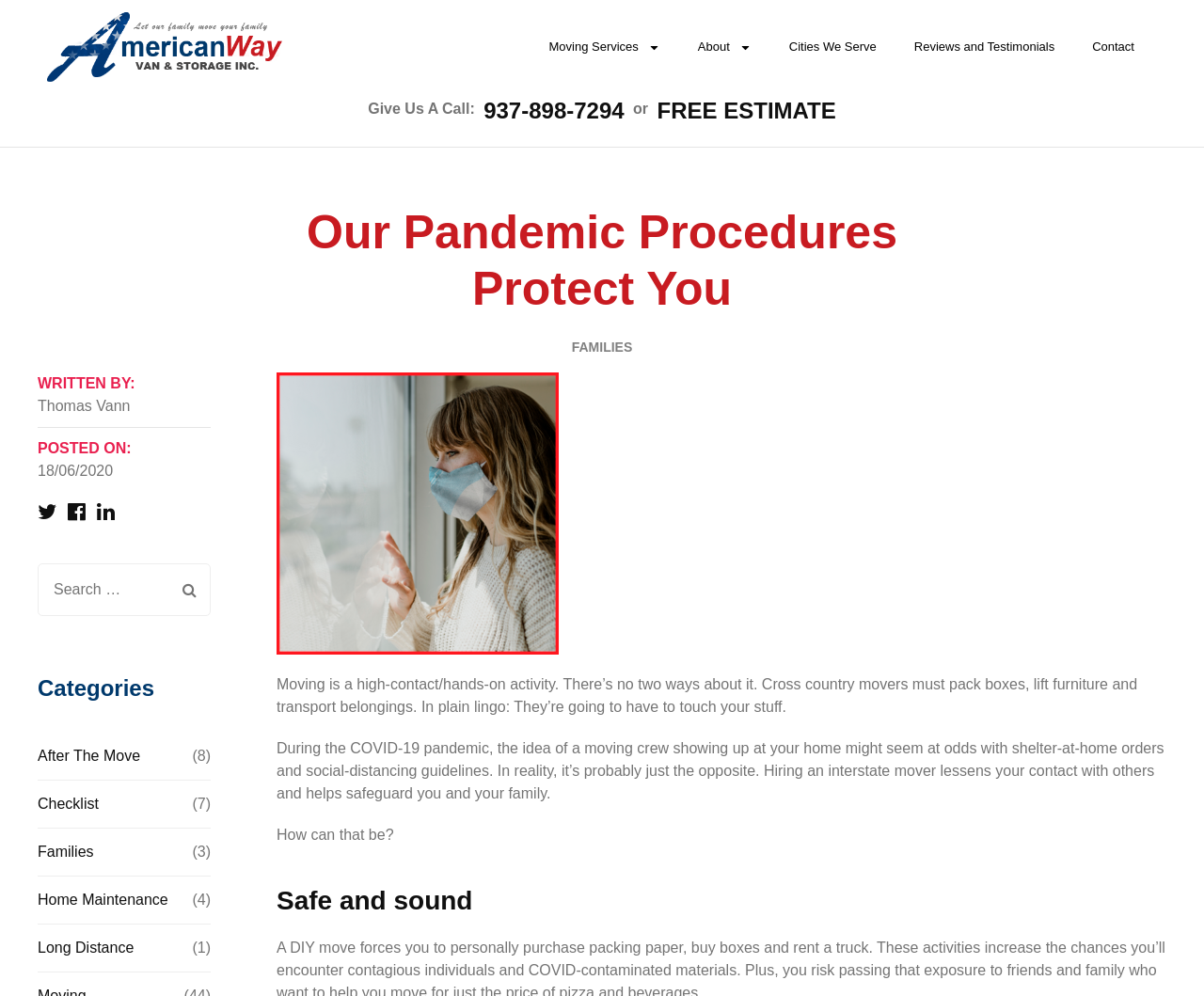Please specify the bounding box coordinates in the format (top-left x, top-left y, bottom-right x, bottom-right y), with all values as floating point numbers between 0 and 1. Identify the bounding box of the UI element described by: Launch this day

None